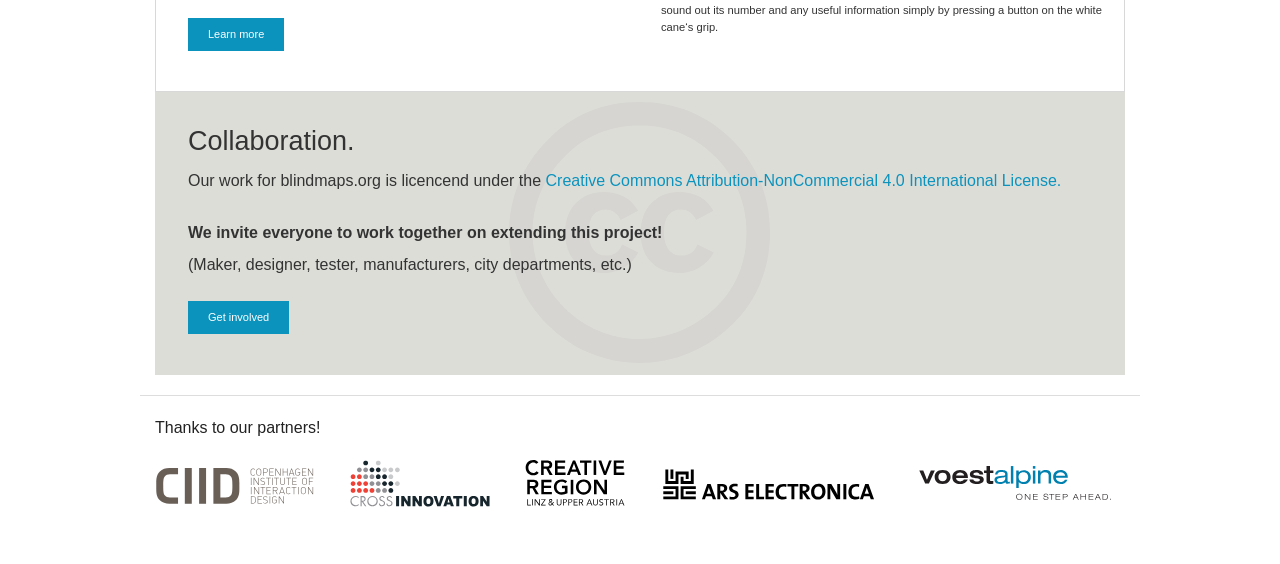Kindly provide the bounding box coordinates of the section you need to click on to fulfill the given instruction: "Get involved in the project".

[0.147, 0.533, 0.226, 0.592]